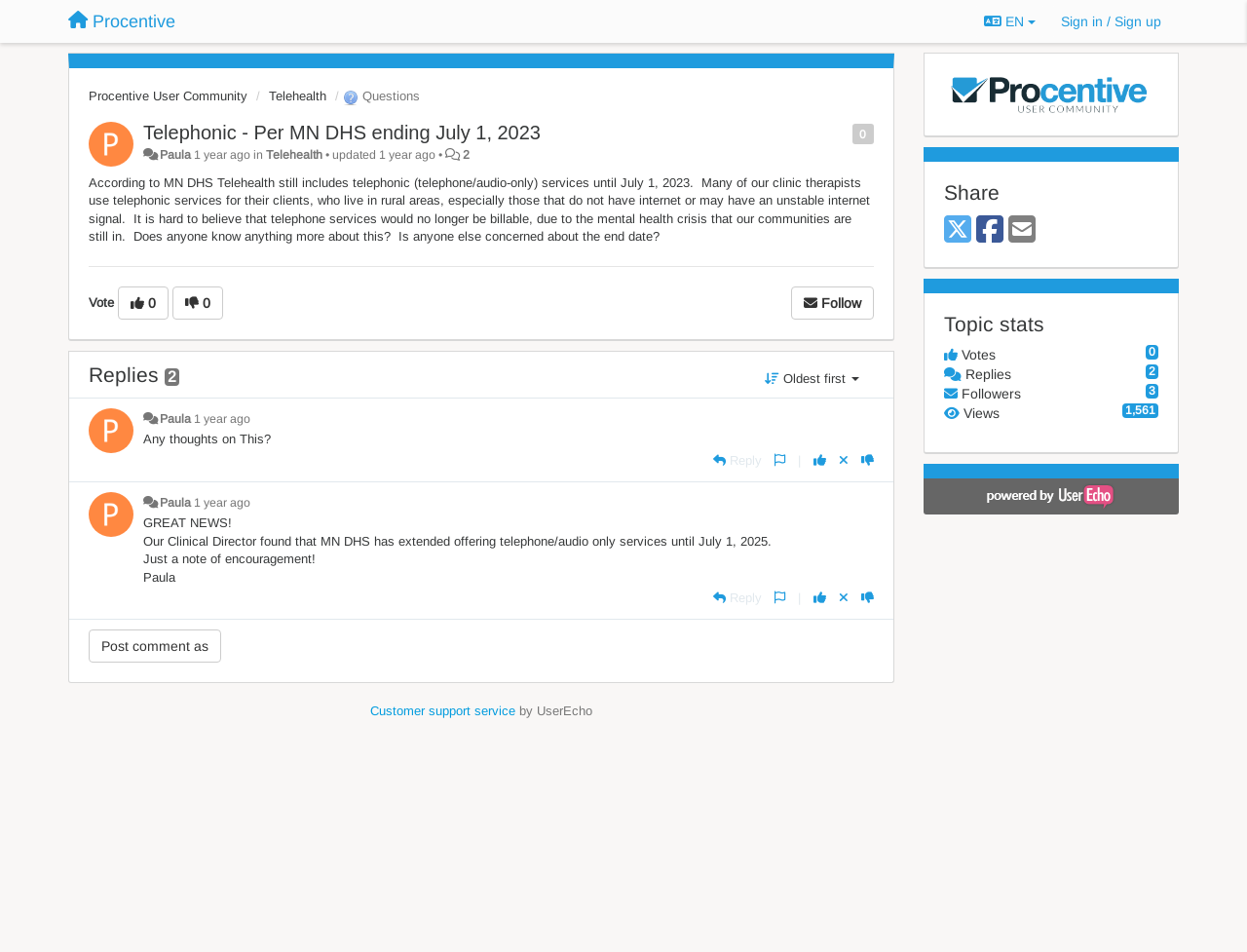Please extract the primary headline from the webpage.

Telephonic - Per MN DHS ending July 1, 2023